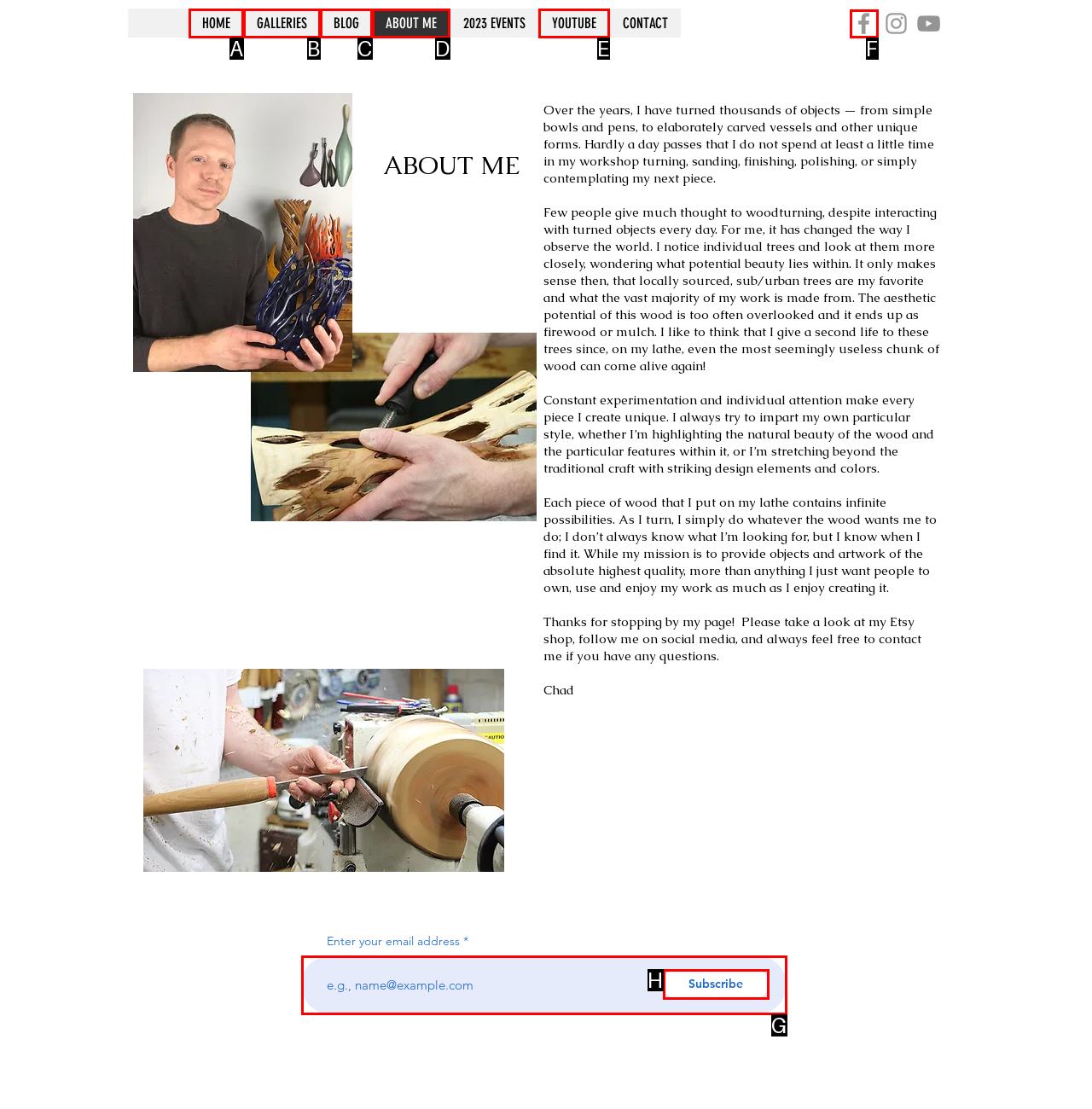Identify which HTML element matches the description: YOUTUBE
Provide your answer in the form of the letter of the correct option from the listed choices.

E